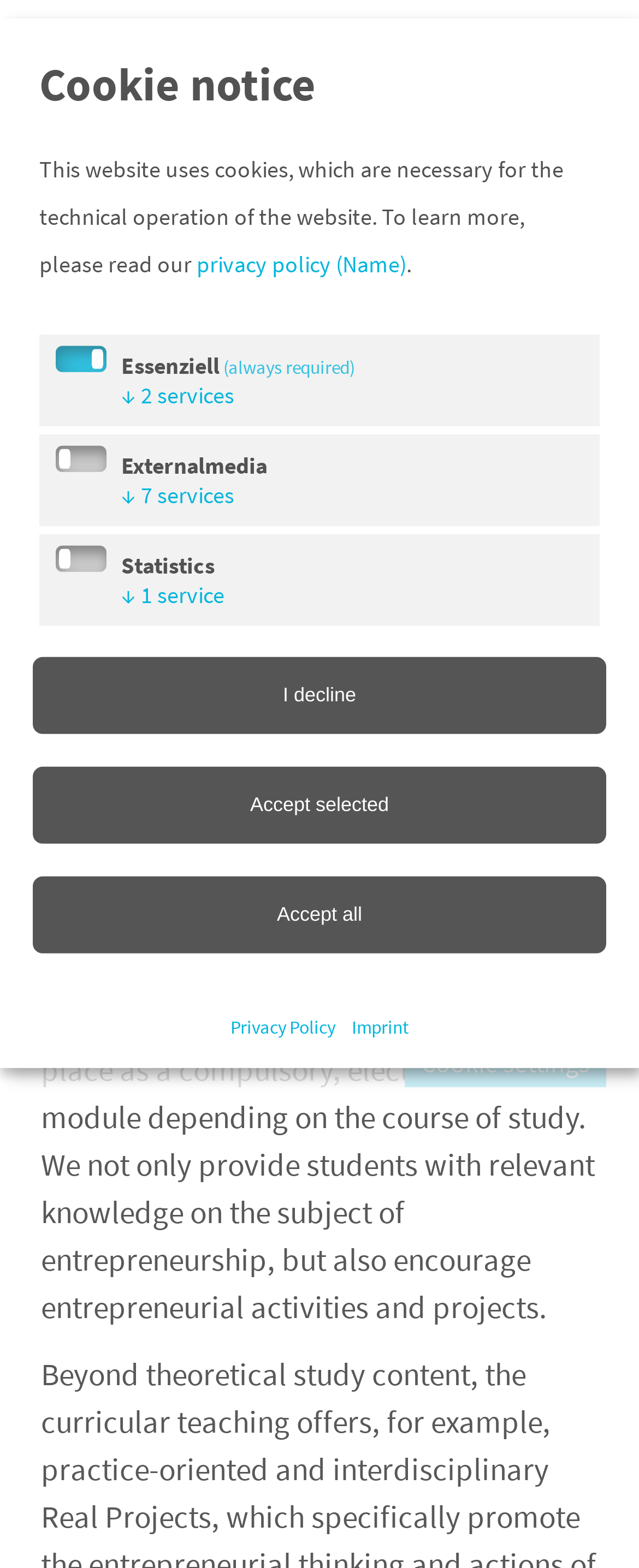What type of programs are offered by the Strascheg Center for Entrepreneurship?
Utilize the information in the image to give a detailed answer to the question.

I found the answer by looking at the heading element 'Curricular programs' which is a prominent element on the page. This suggests that the center offers curricular programs related to entrepreneurship.